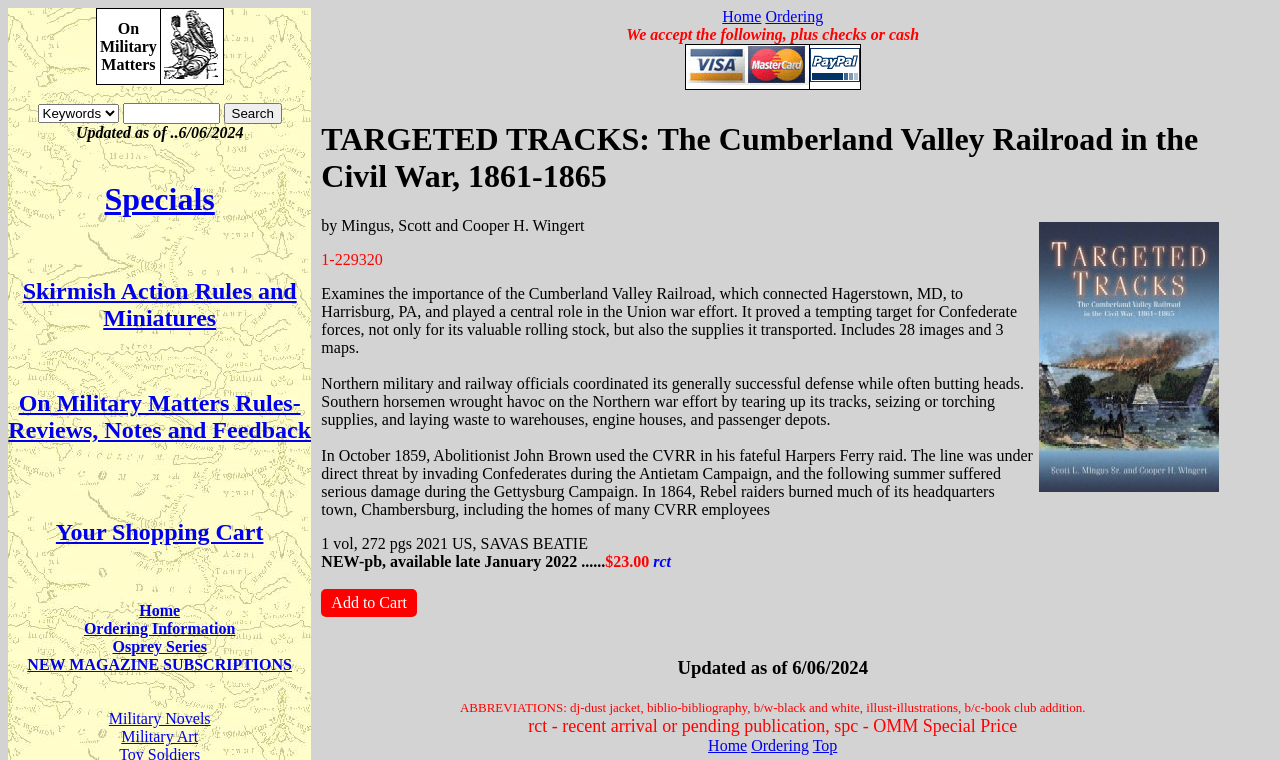Please identify the bounding box coordinates for the region that you need to click to follow this instruction: "Go to Home page".

[0.109, 0.793, 0.141, 0.815]